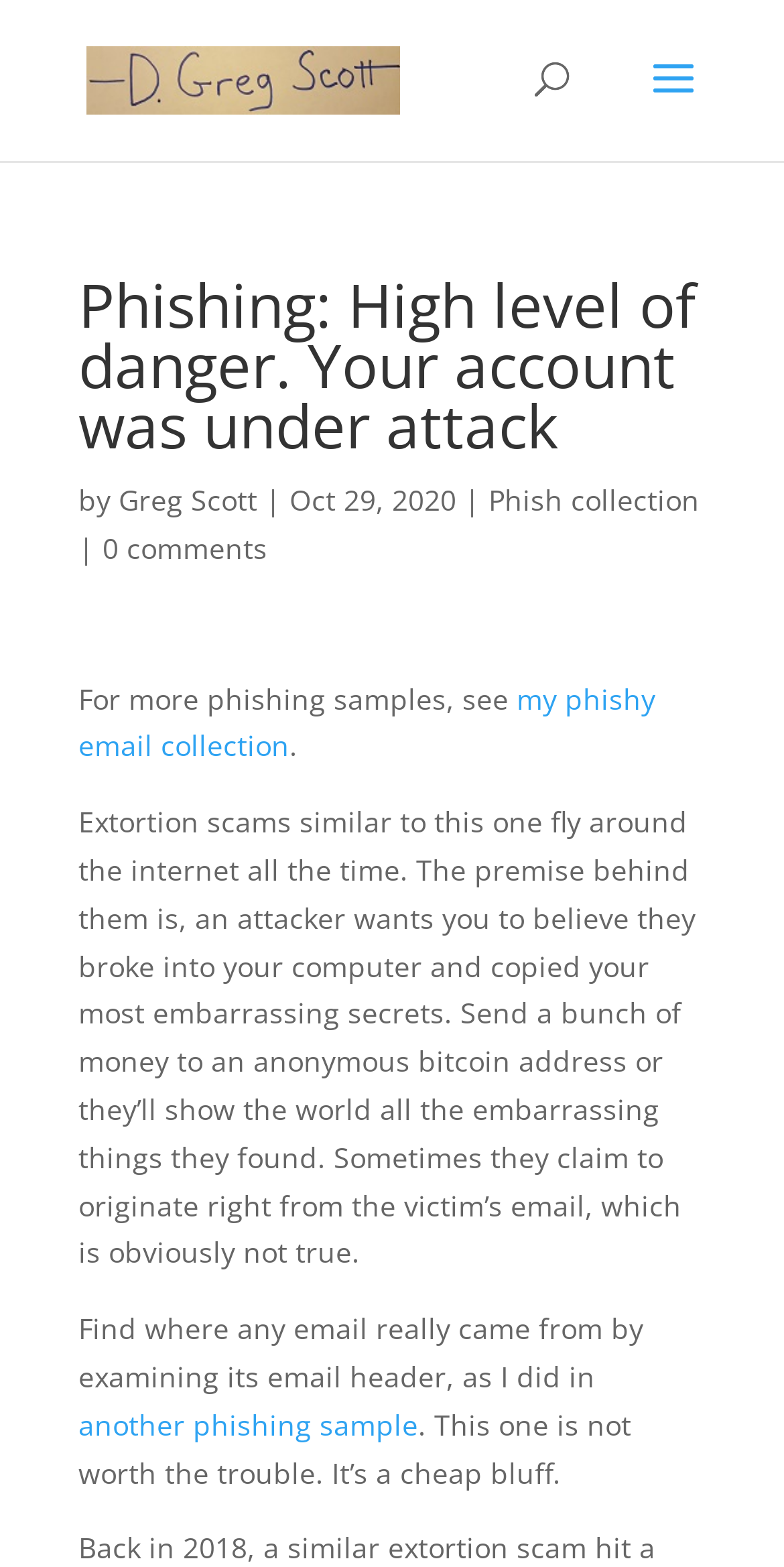Identify and provide the bounding box coordinates of the UI element described: "Facebook". The coordinates should be formatted as [left, top, right, bottom], with each number being a float between 0 and 1.

None